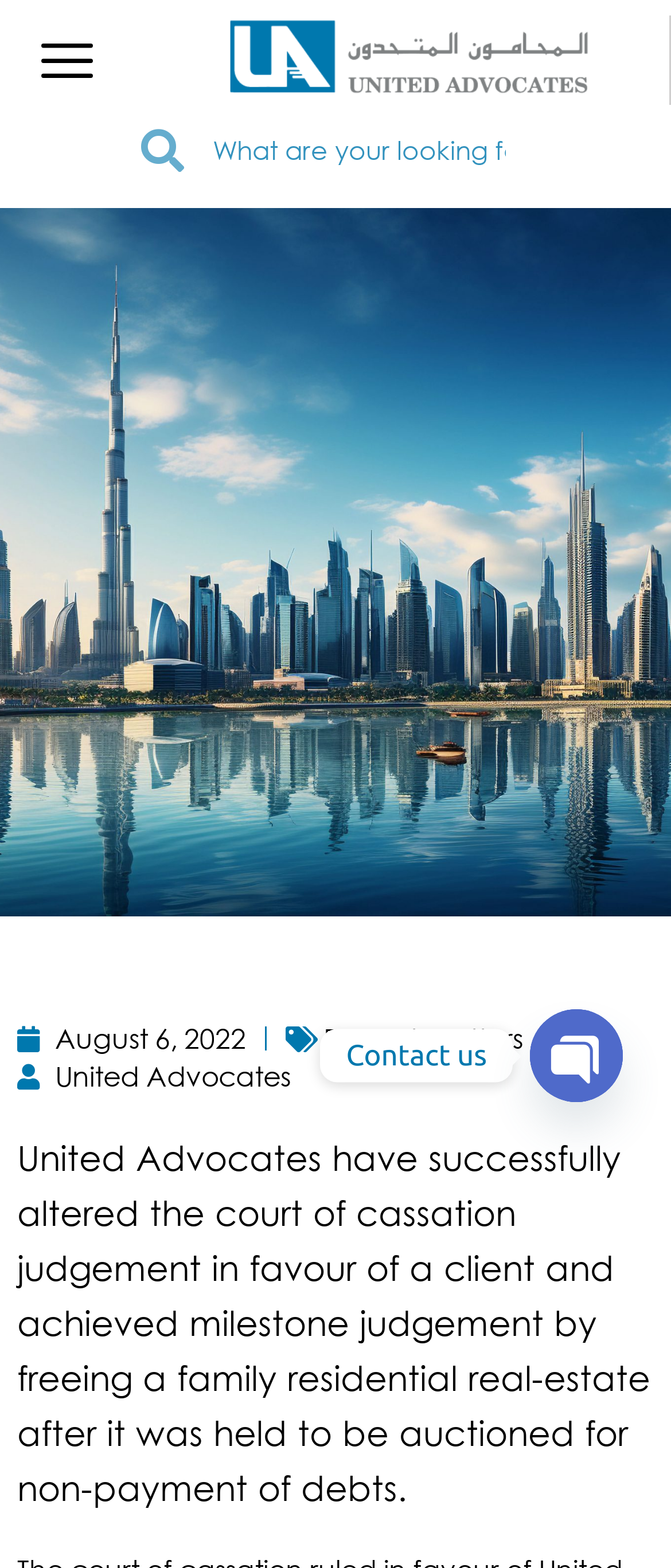Determine the bounding box for the UI element described here: "aria-label="Phone"".

[0.79, 0.644, 0.928, 0.703]